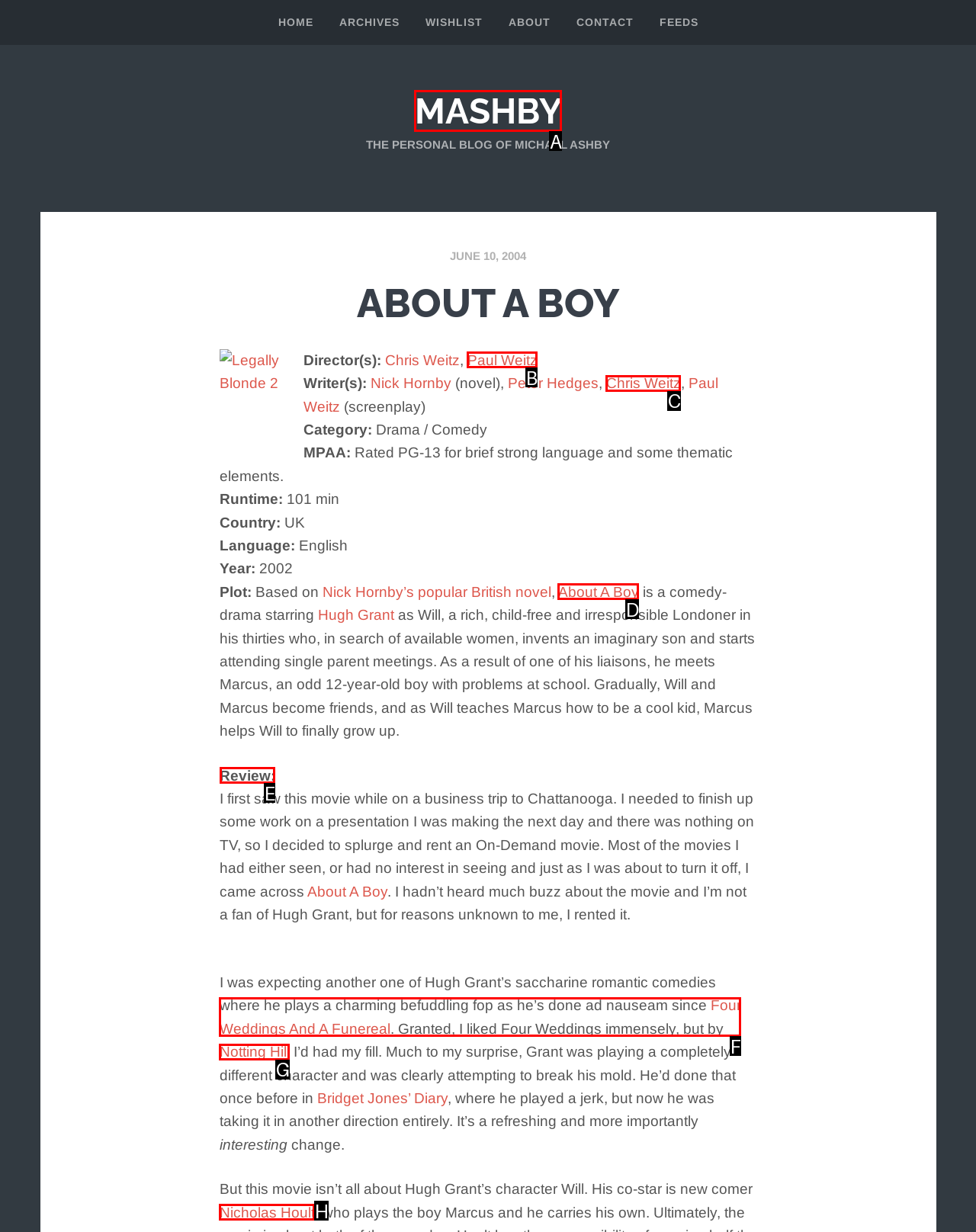Specify which HTML element I should click to complete this instruction: read review of about a boy movie Answer with the letter of the relevant option.

E